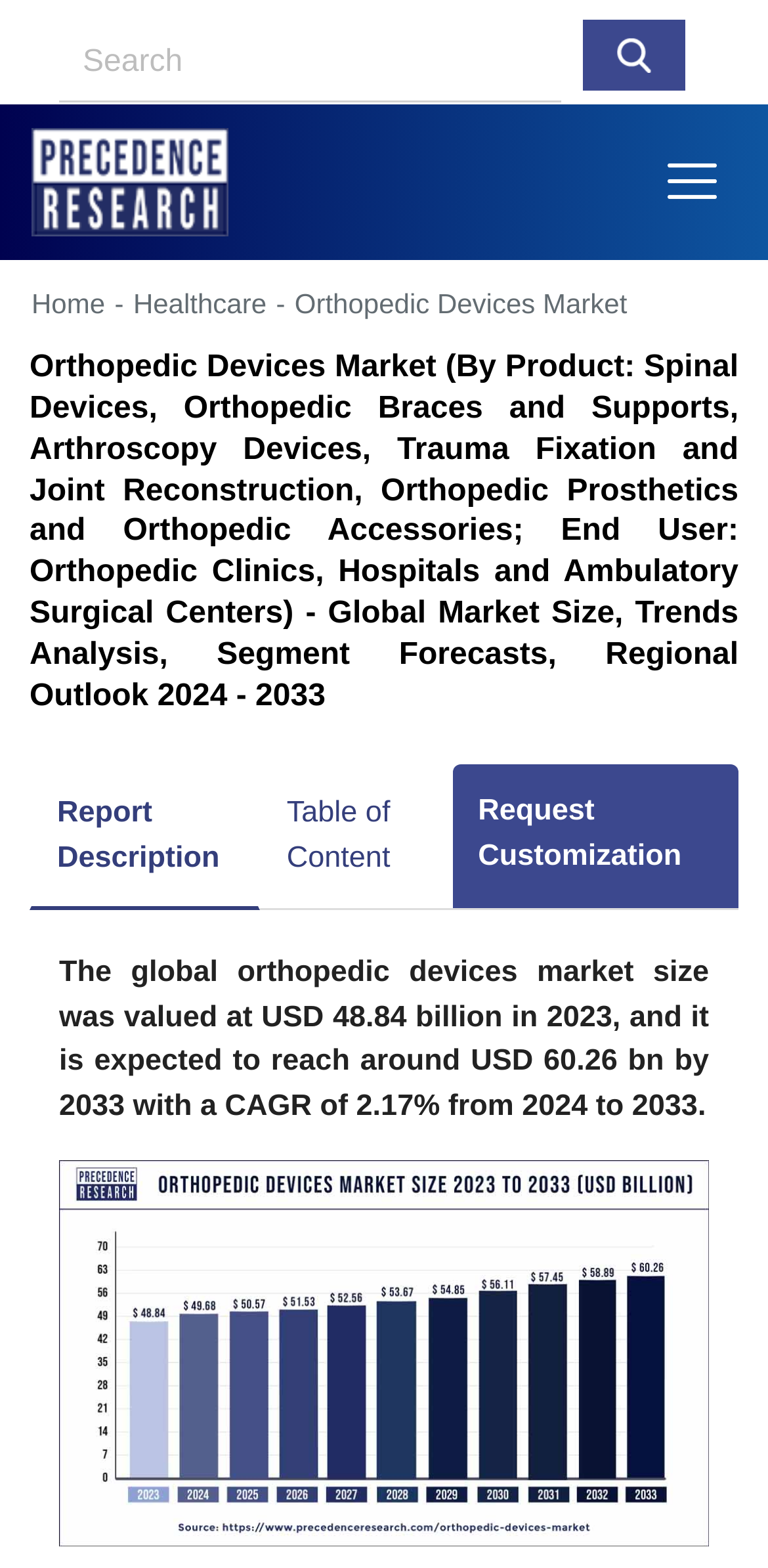Determine the bounding box coordinates for the area that should be clicked to carry out the following instruction: "go to home page".

[0.041, 0.184, 0.137, 0.204]